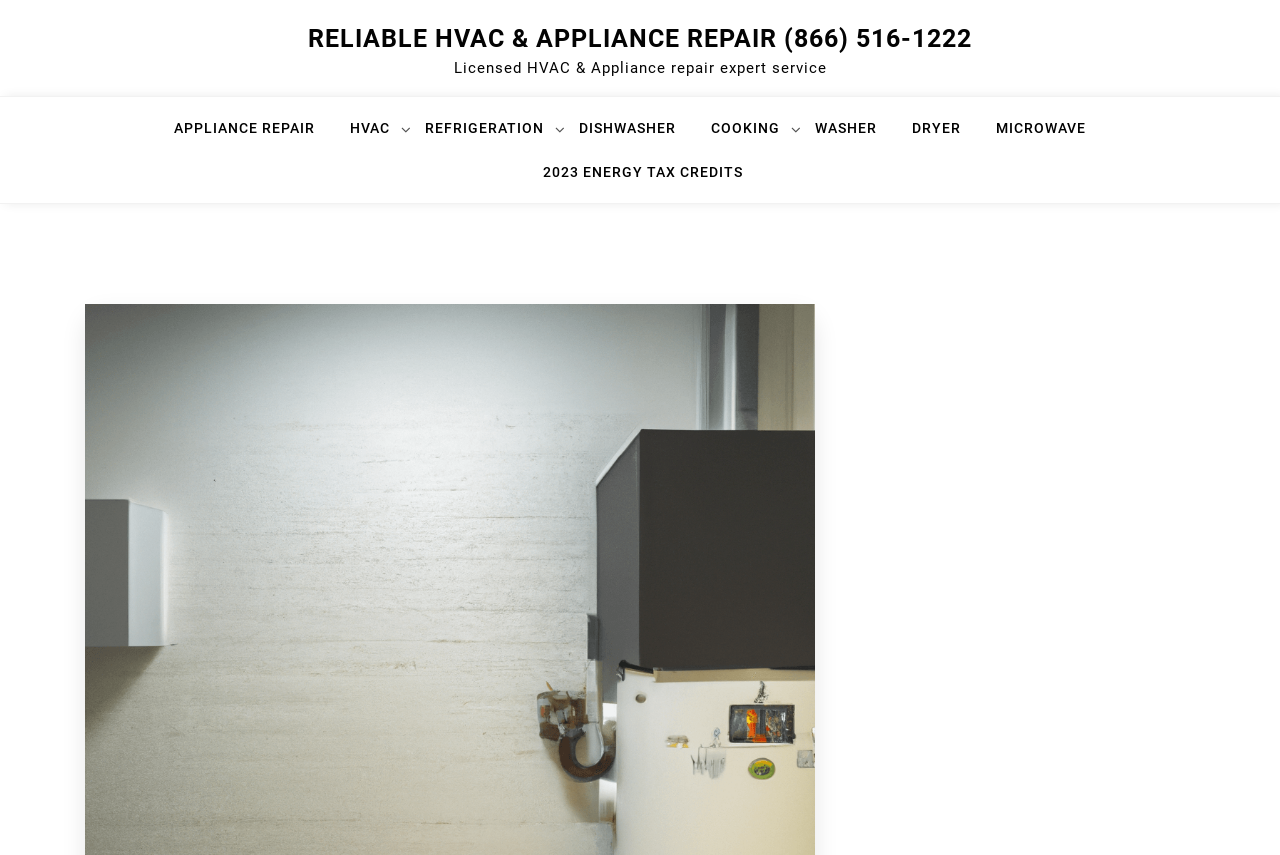Specify the bounding box coordinates of the region I need to click to perform the following instruction: "Learn about appliance repair services". The coordinates must be four float numbers in the range of 0 to 1, i.e., [left, top, right, bottom].

[0.136, 0.135, 0.266, 0.186]